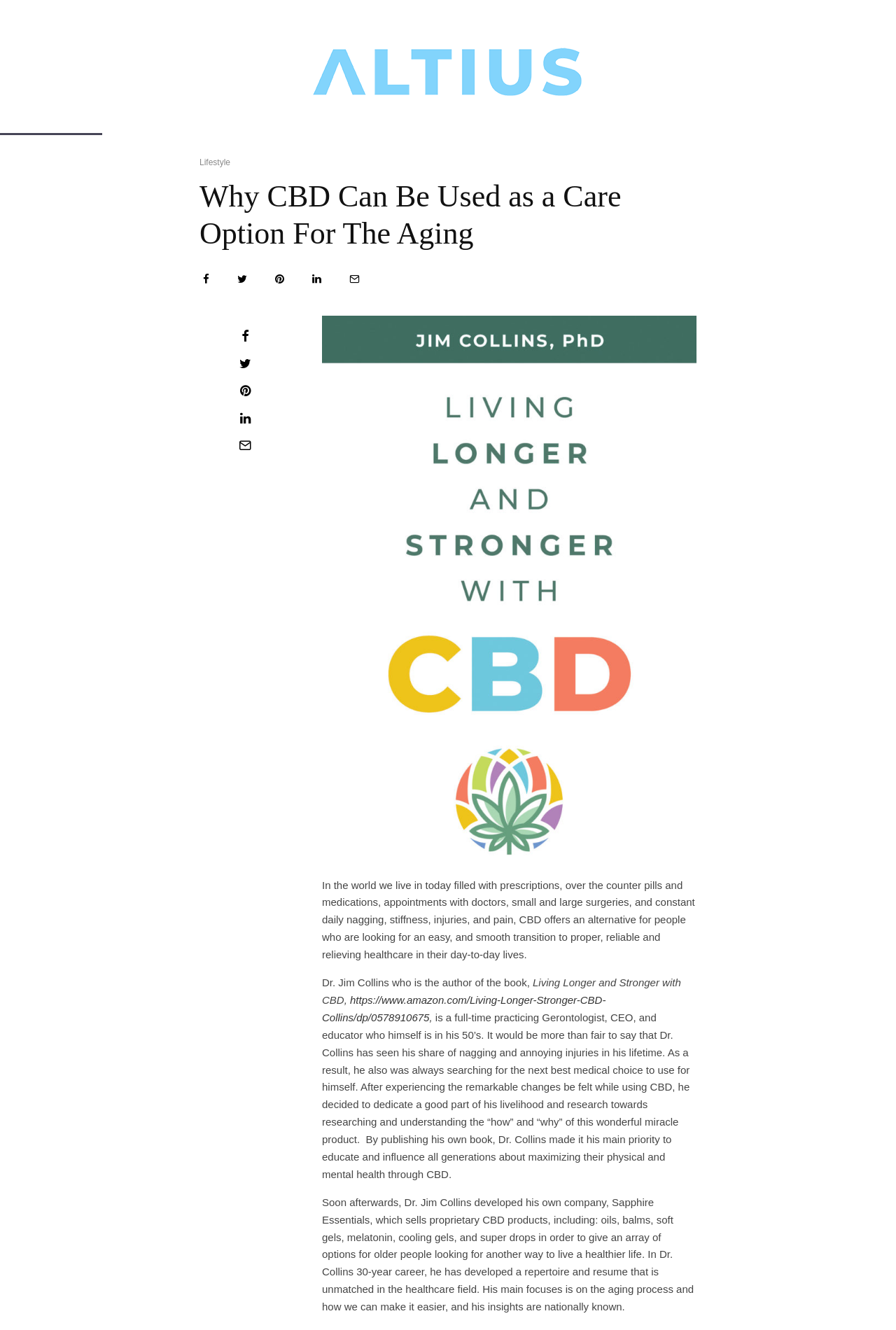Answer succinctly with a single word or phrase:
What is the author's profession?

Gerontologist